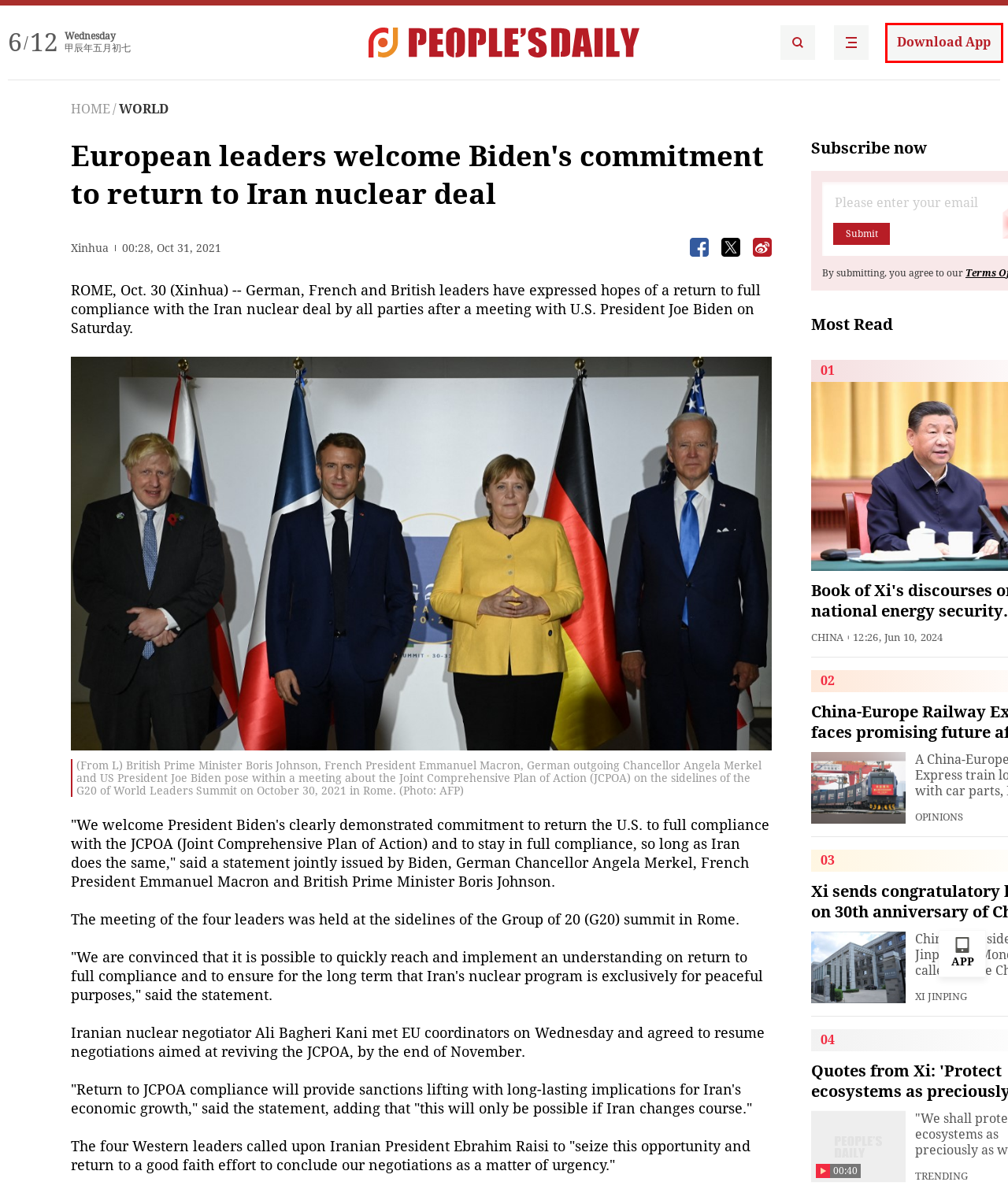You have a screenshot of a webpage, and a red bounding box highlights an element. Select the webpage description that best fits the new page after clicking the element within the bounding box. Options are:
A. People's Daily
B. About Us
C. 全国互联网安全管理平台
D. People's Daily English language App - Homepage - Breaking News, China News, World News and Video
E. People's Daily官方下载-People's Daily app 最新版本免费下载-应用宝官网
F. About PeopleDaily
G. ‎People's Daily-News from China on the App Store
H. Privacy policy

A